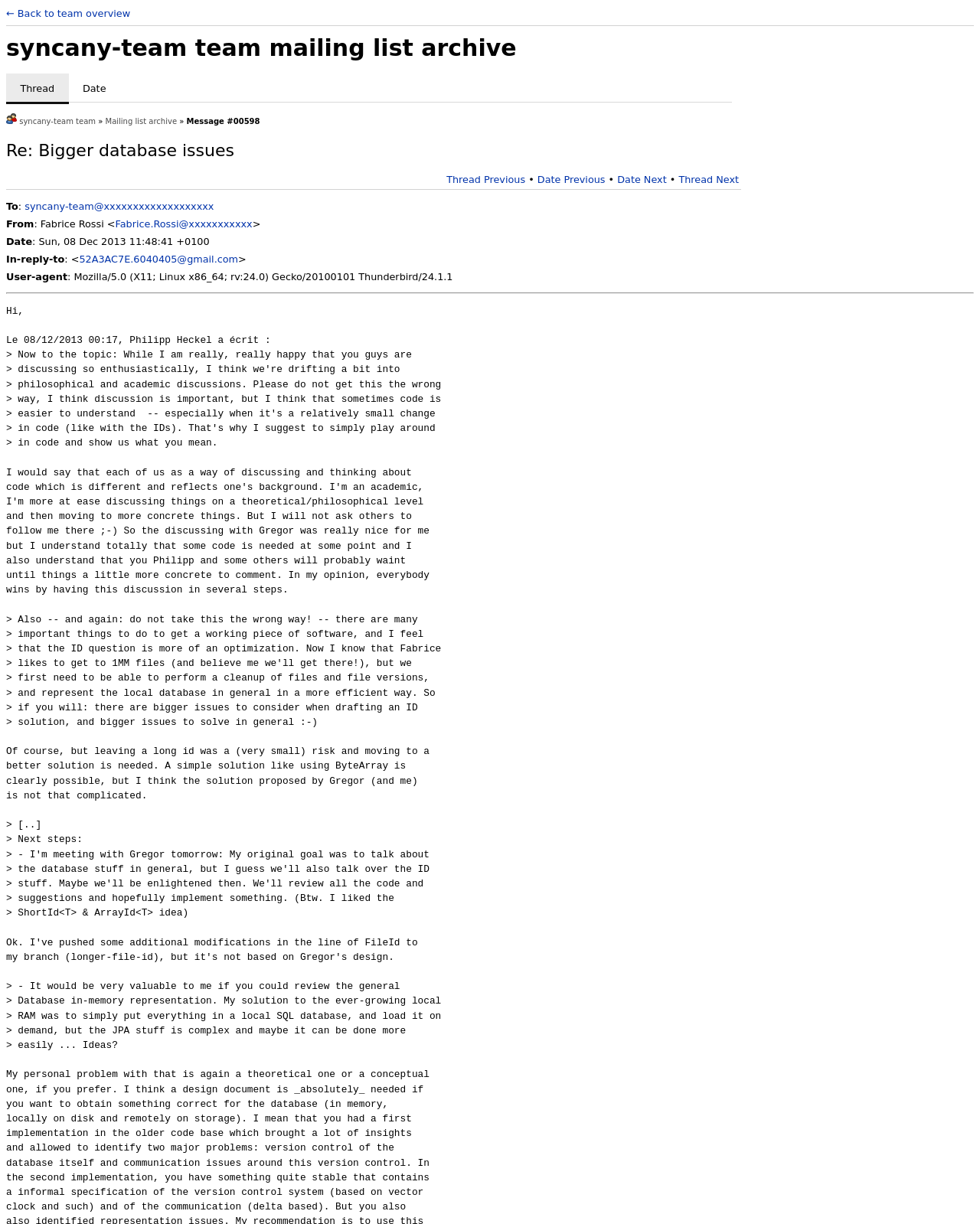What is the user agent of the sender?
Please answer using one word or phrase, based on the screenshot.

Mozilla/5.0 (X11; Linux x86_64; rv:24.0) Gecko/20100101 Thunderbird/24.1.1